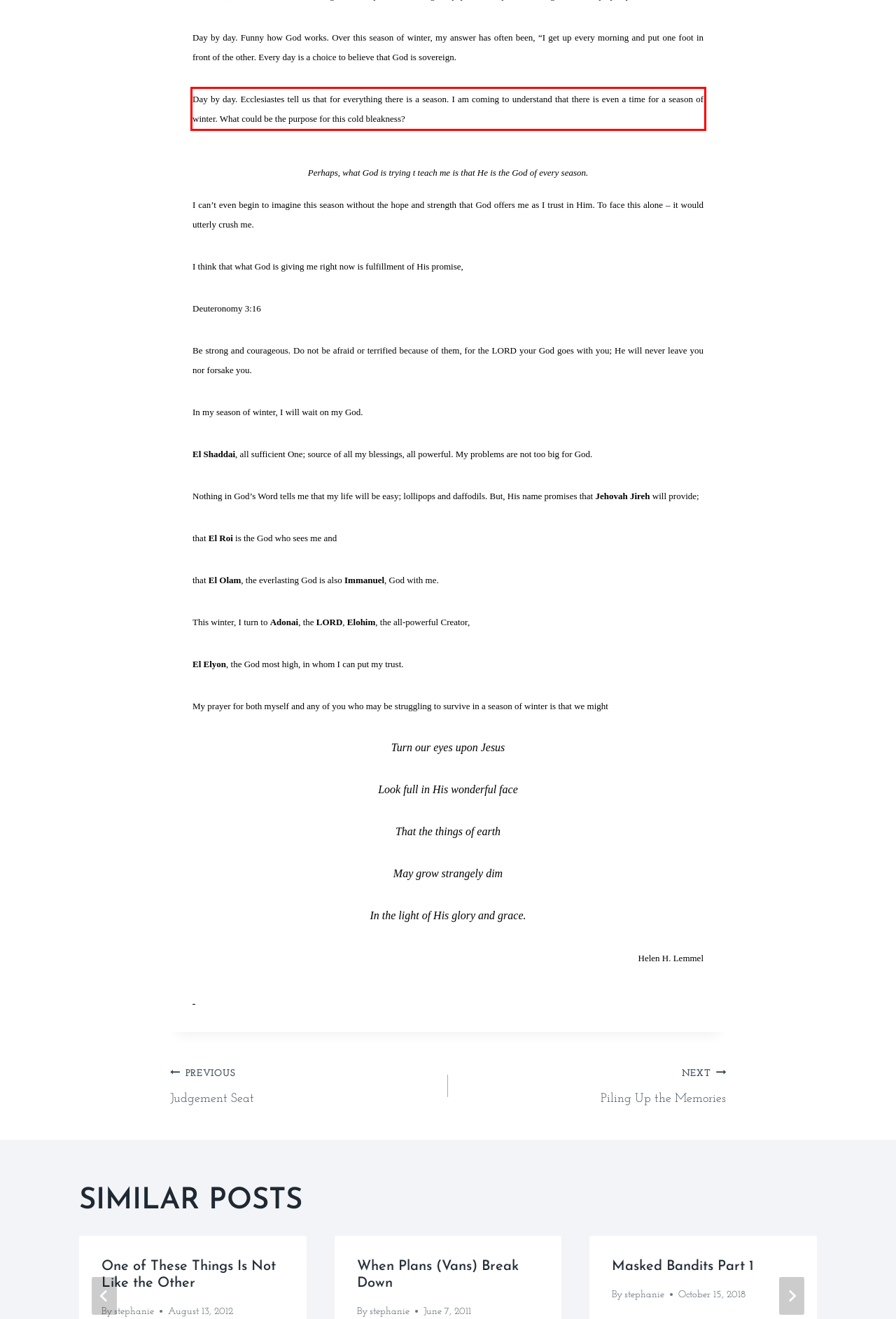Given the screenshot of the webpage, identify the red bounding box, and recognize the text content inside that red bounding box.

Day by day. Ecclesiastes tell us that for everything there is a season. I am coming to understand that there is even a time for a season of winter. What could be the purpose for this cold bleakness?